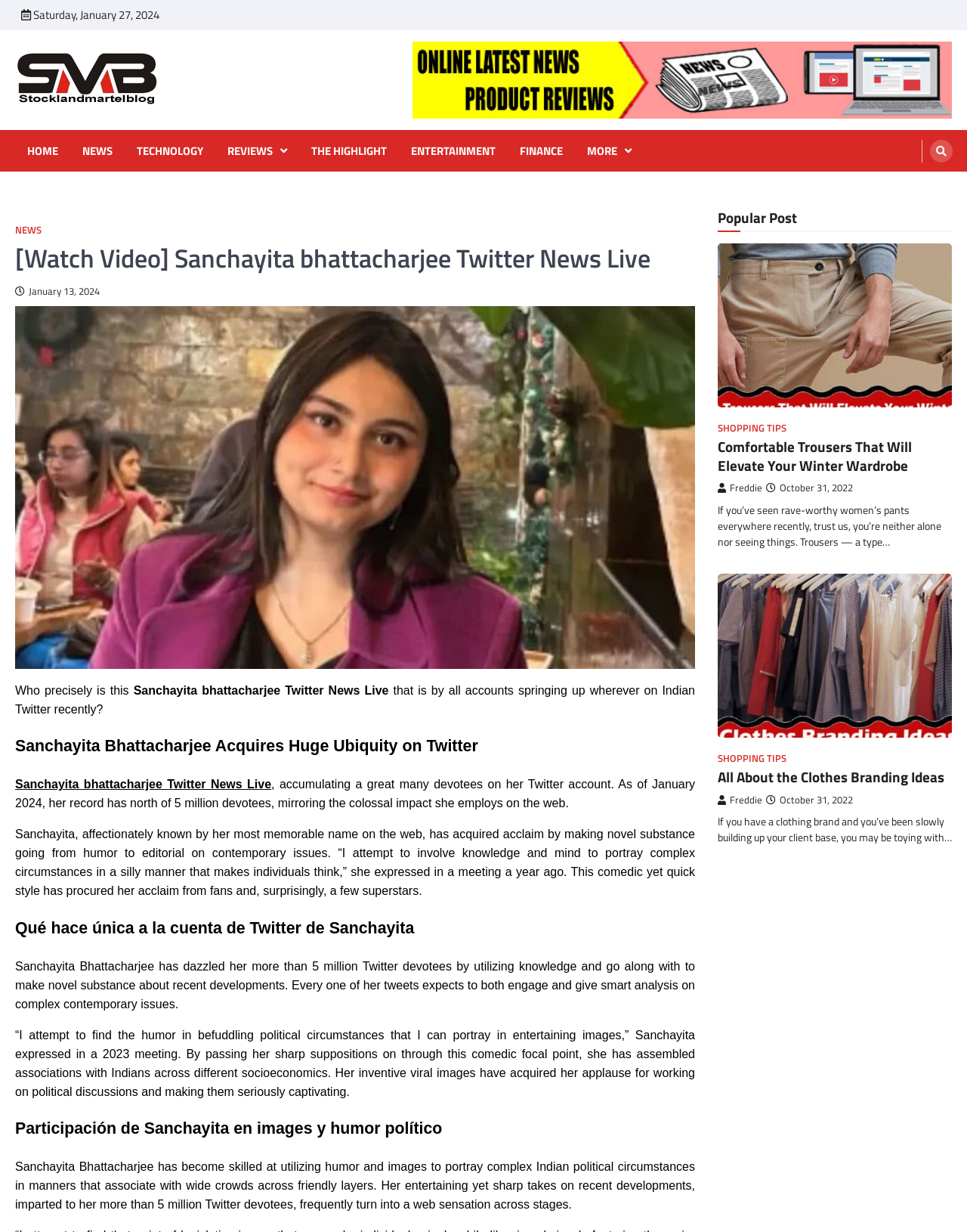Give a one-word or phrase response to the following question: What is the name of the blog?

stocklandmartelblog